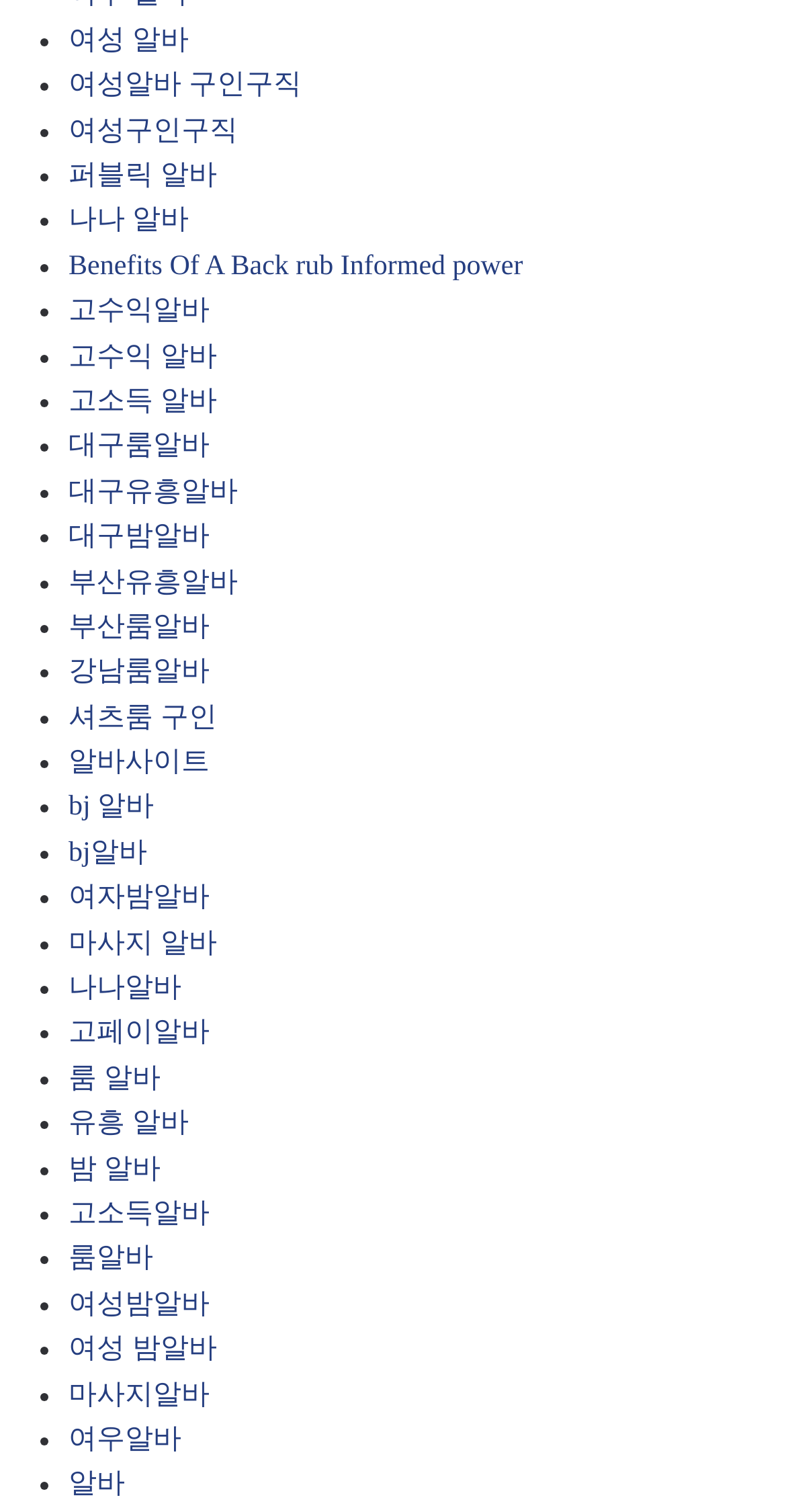What is the longest link text on the webpage?
Using the information from the image, give a concise answer in one word or a short phrase.

Benefits Of A Back rub Informed power